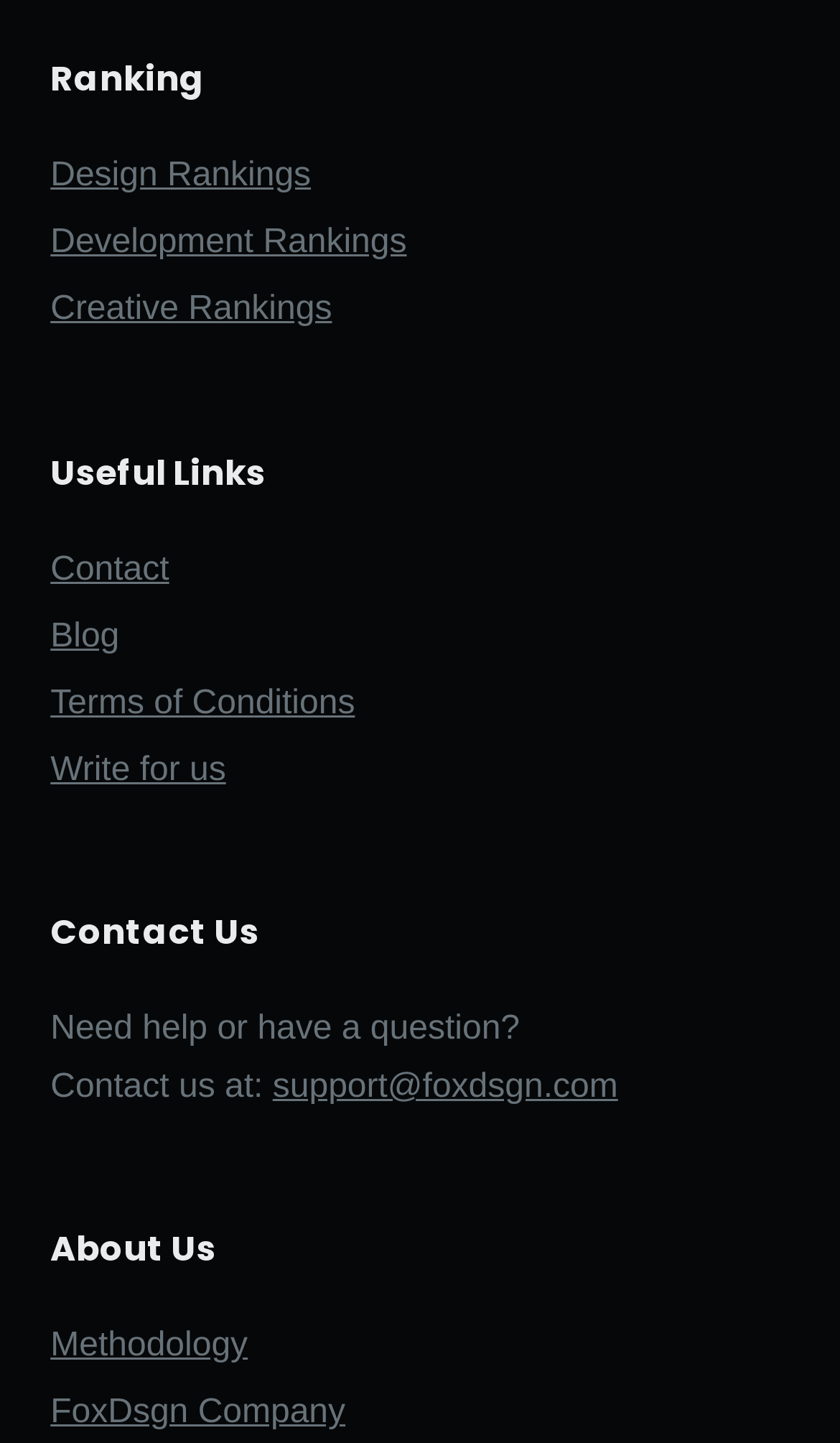Please determine the bounding box coordinates for the element with the description: "Terms of Conditions".

[0.06, 0.475, 0.423, 0.5]